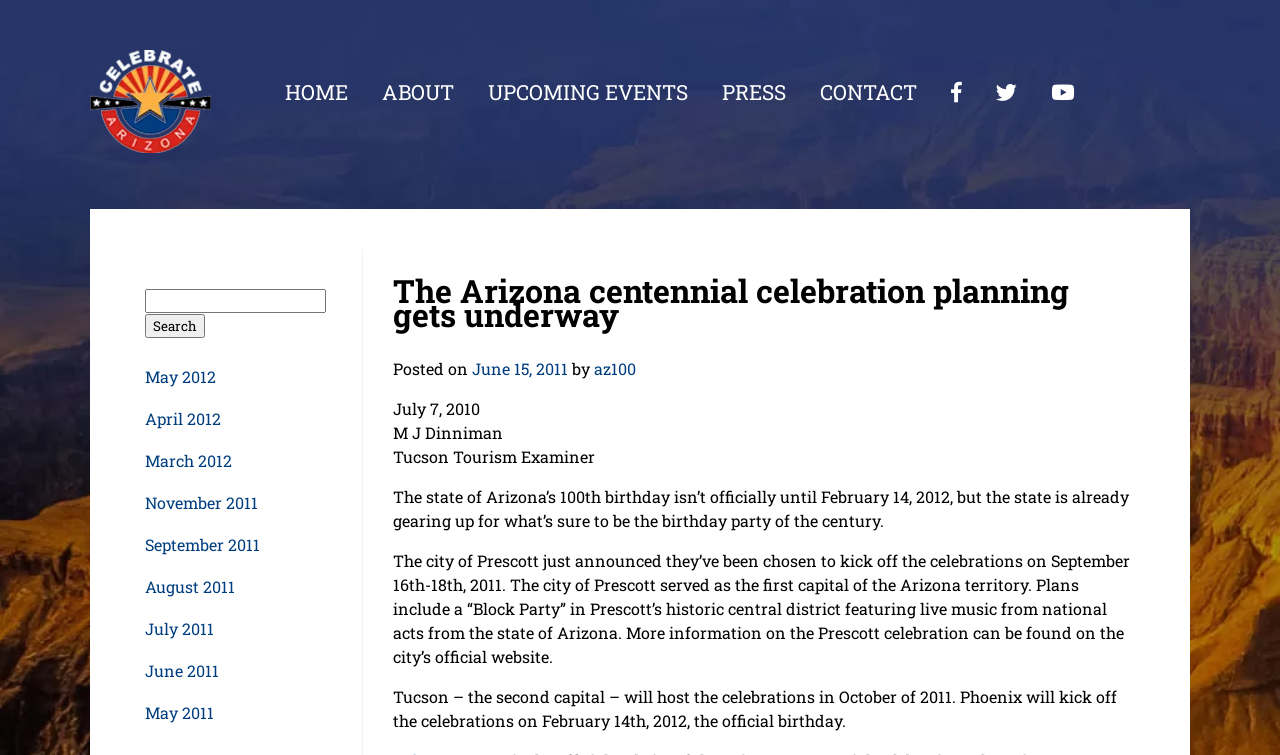What type of event is planned in Prescott's historic central district?
Could you answer the question in a detailed manner, providing as much information as possible?

According to the text on the webpage, the city of Prescott plans to host a 'Block Party' in its historic central district, featuring live music from national acts from the state of Arizona.